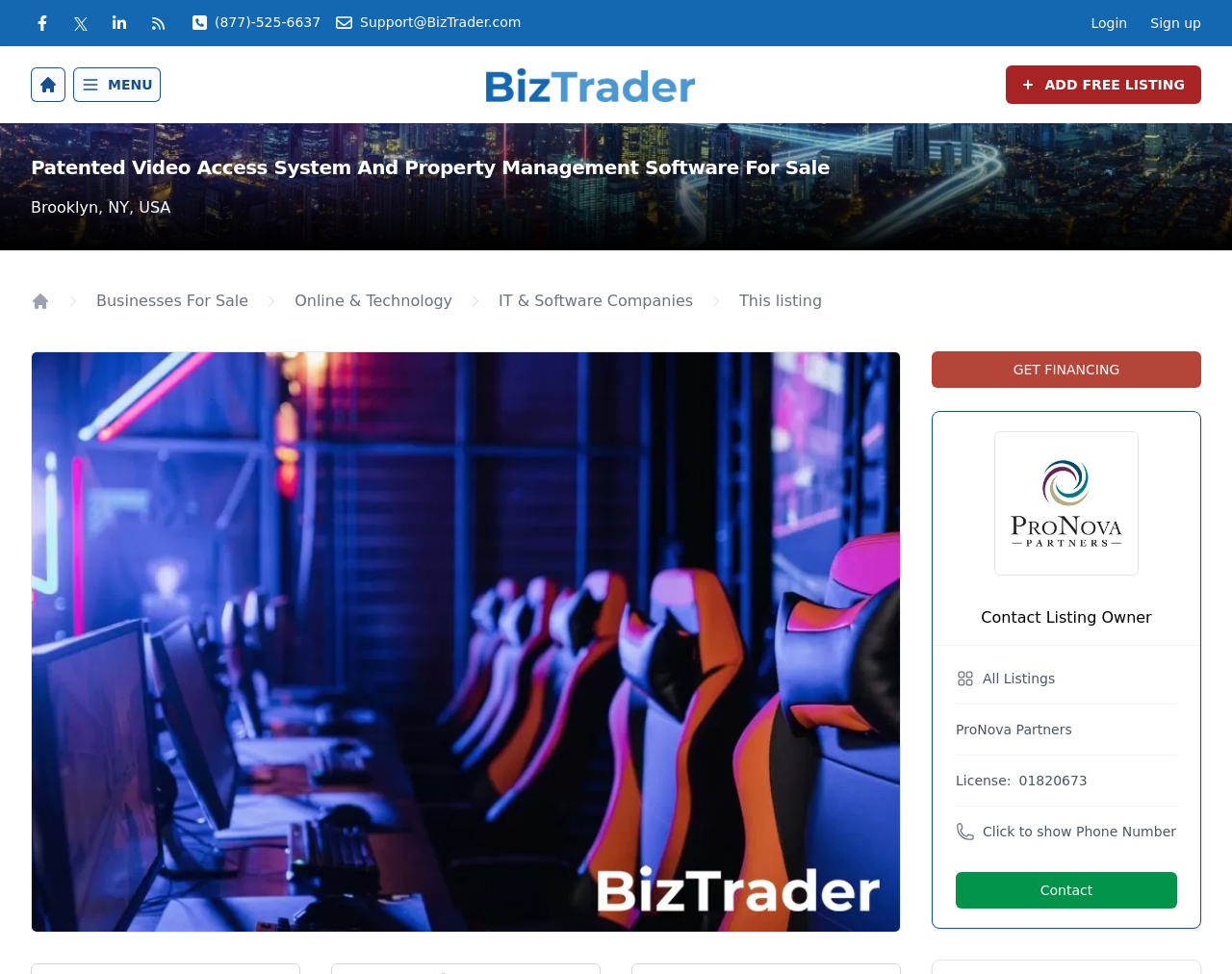Please provide the bounding box coordinates for the UI element as described: "Click to show Phone Number". The coordinates must be four floats between 0 and 1, represented as [left, top, right, bottom].

[0.776, 0.827, 0.955, 0.864]